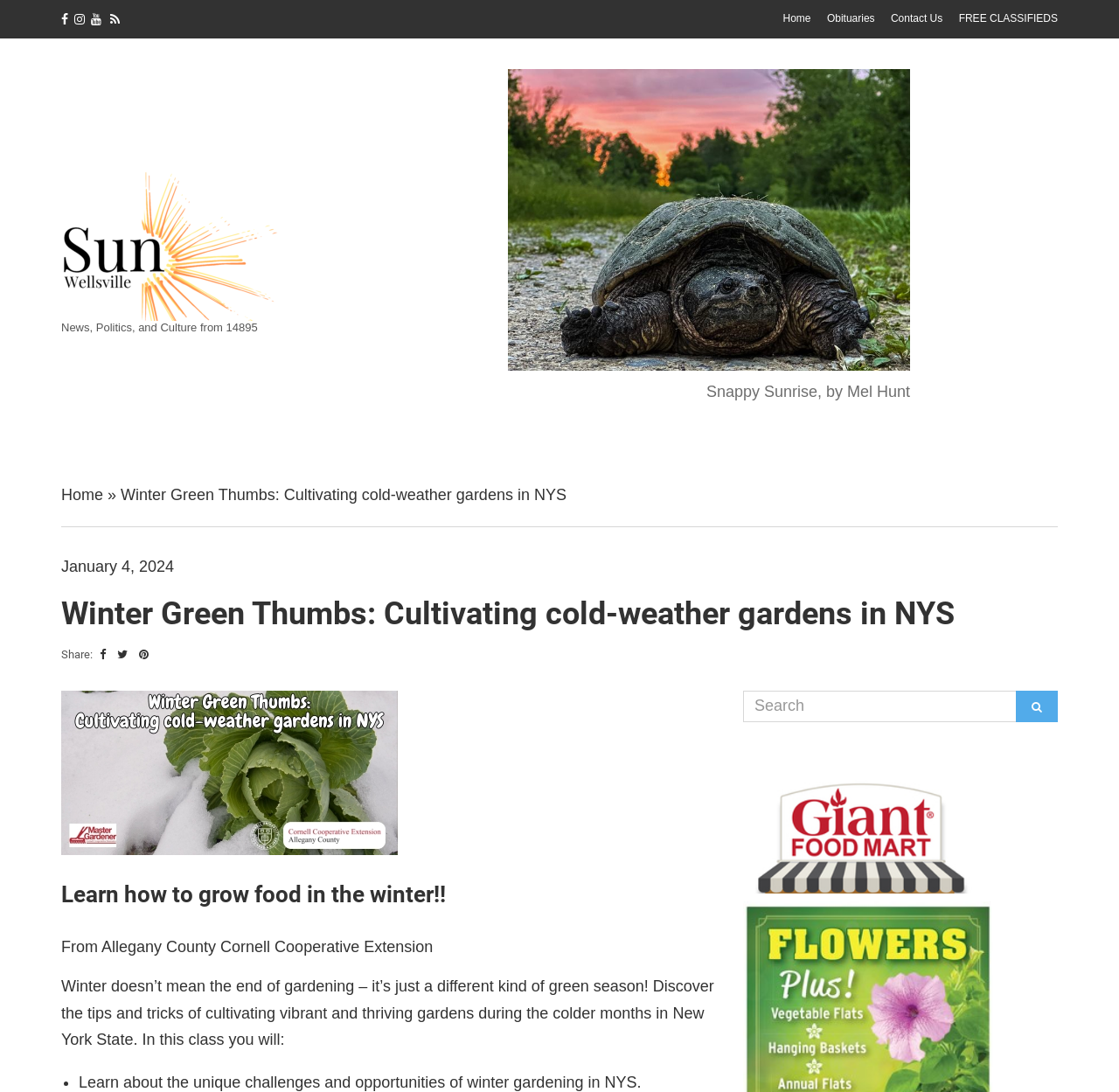Generate a comprehensive description of the webpage content.

The webpage is an article from THE WELLSVILLE SUN, with the title "Winter Green Thumbs: Cultivating cold-weather gardens in NYS". At the top, there are several links, including "Home", "Obituaries", "Contact Us", and "FREE CLASSIFIEDS", aligned horizontally. Below these links, there is a layout table with the newspaper's logo, "THE WELLSVILLE SUN", accompanied by a tagline "News, Politics, and Culture from 14895".

The main content of the article is divided into sections. The first section has a heading "Winter Green Thumbs: Cultivating cold-weather gardens in NYS" and a subheading "Learn how to grow food in the winter!!". Below this, there is a paragraph of text from Allegany County Cornell Cooperative Extension, describing the benefits of winter gardening in New York State.

To the right of the main content, there is a figure with a caption "Snappy Sunrise, by Mel Hunt". Further down, there is a section with a heading "Learn how to grow food in the winter!!" and a list of bullet points, including "Learn about the unique challenges and opportunities of winter gardening in NYS".

At the bottom of the page, there is a search bar with a button labeled "SEARCH". Above the search bar, there is a figure with no caption. The webpage also has several social media links, including Facebook, Twitter, and LinkedIn, aligned horizontally near the top.